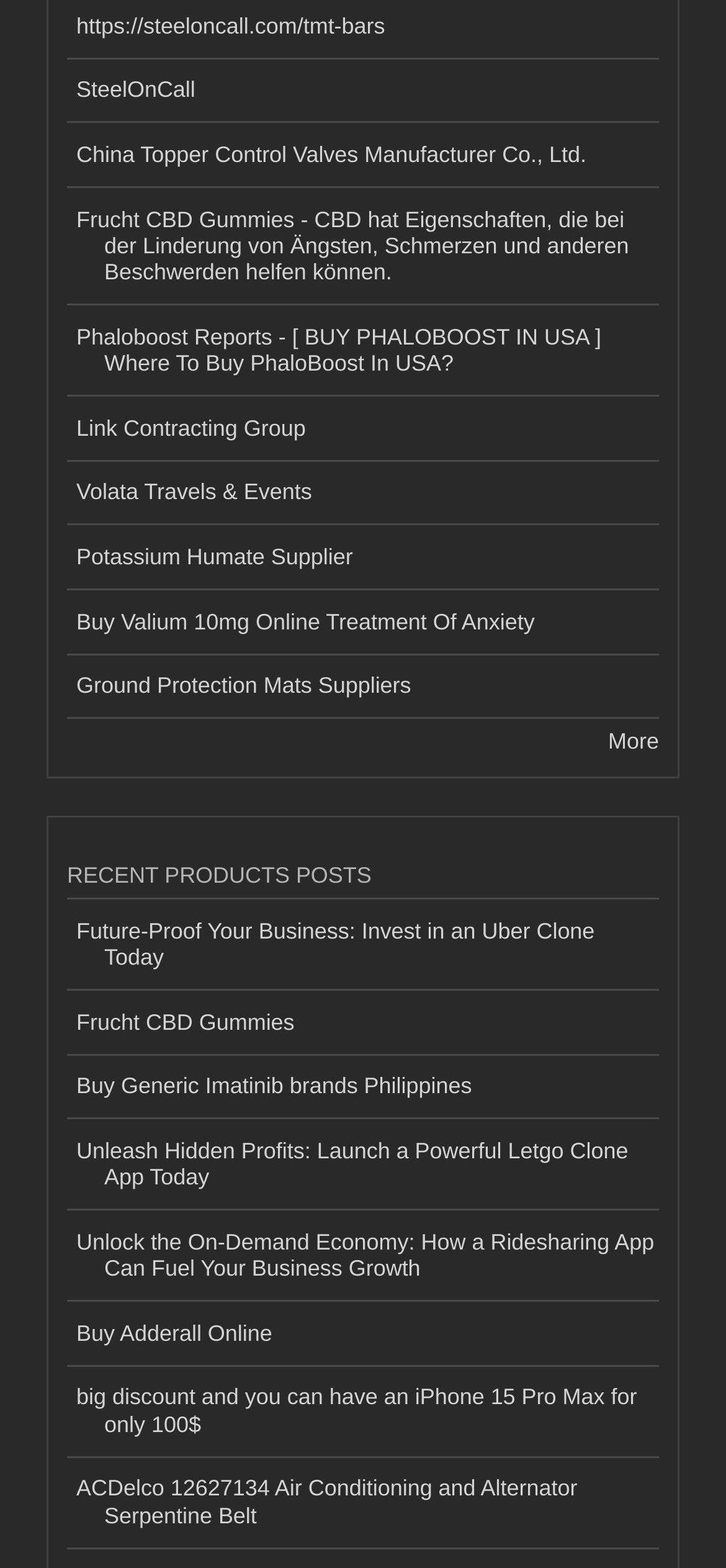Locate the bounding box coordinates of the item that should be clicked to fulfill the instruction: "Go to Frucht CBD Gummies page".

[0.092, 0.632, 0.908, 0.673]